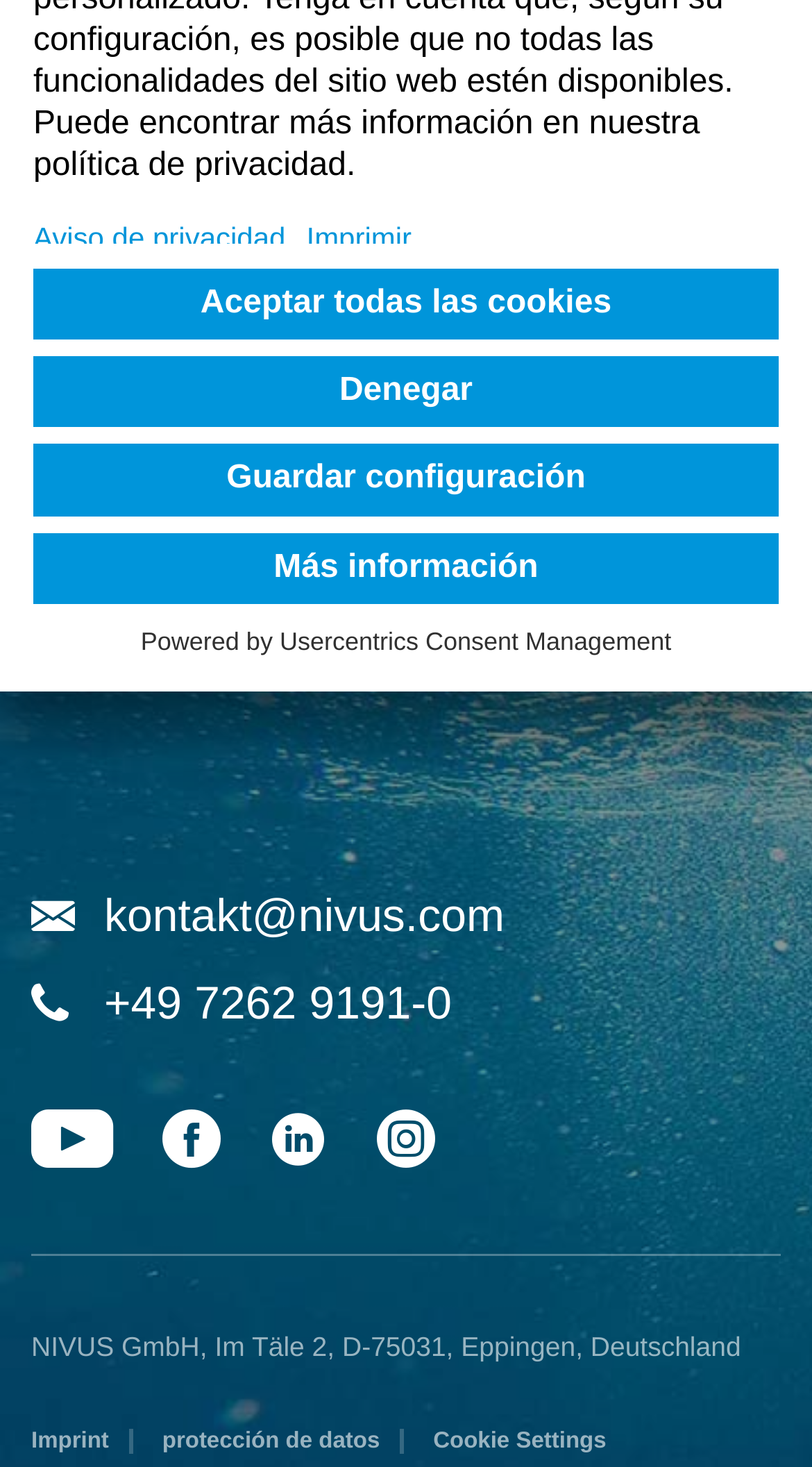Based on the element description Aceptar todas las cookies, identify the bounding box coordinates for the UI element. The coordinates should be in the format (top-left x, top-left y, bottom-right x, bottom-right y) and within the 0 to 1 range.

[0.041, 0.183, 0.959, 0.231]